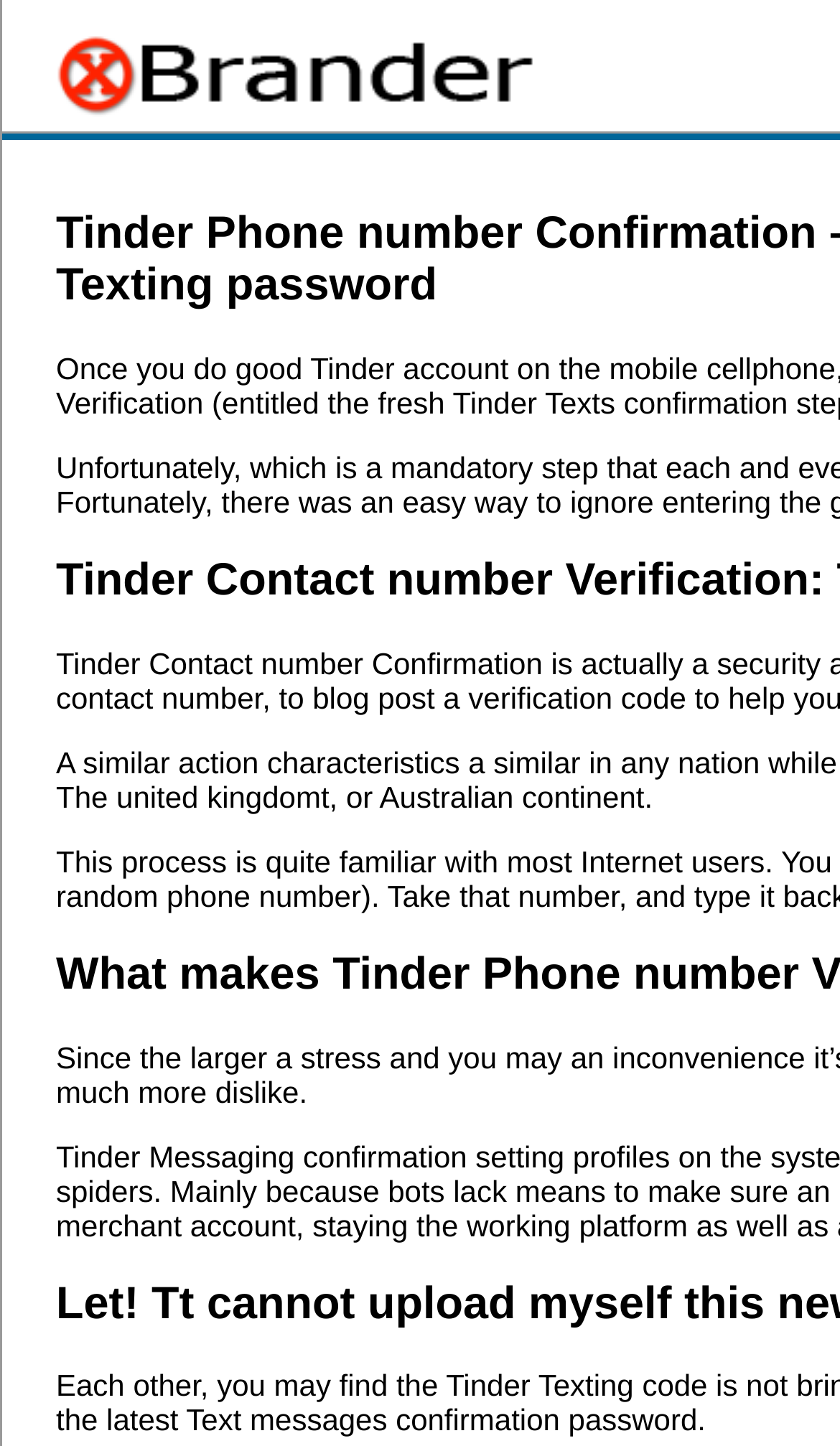Identify and extract the main heading of the webpage.

Tinder Phone number Confirmation – I am not saying interested in the newest Texting password